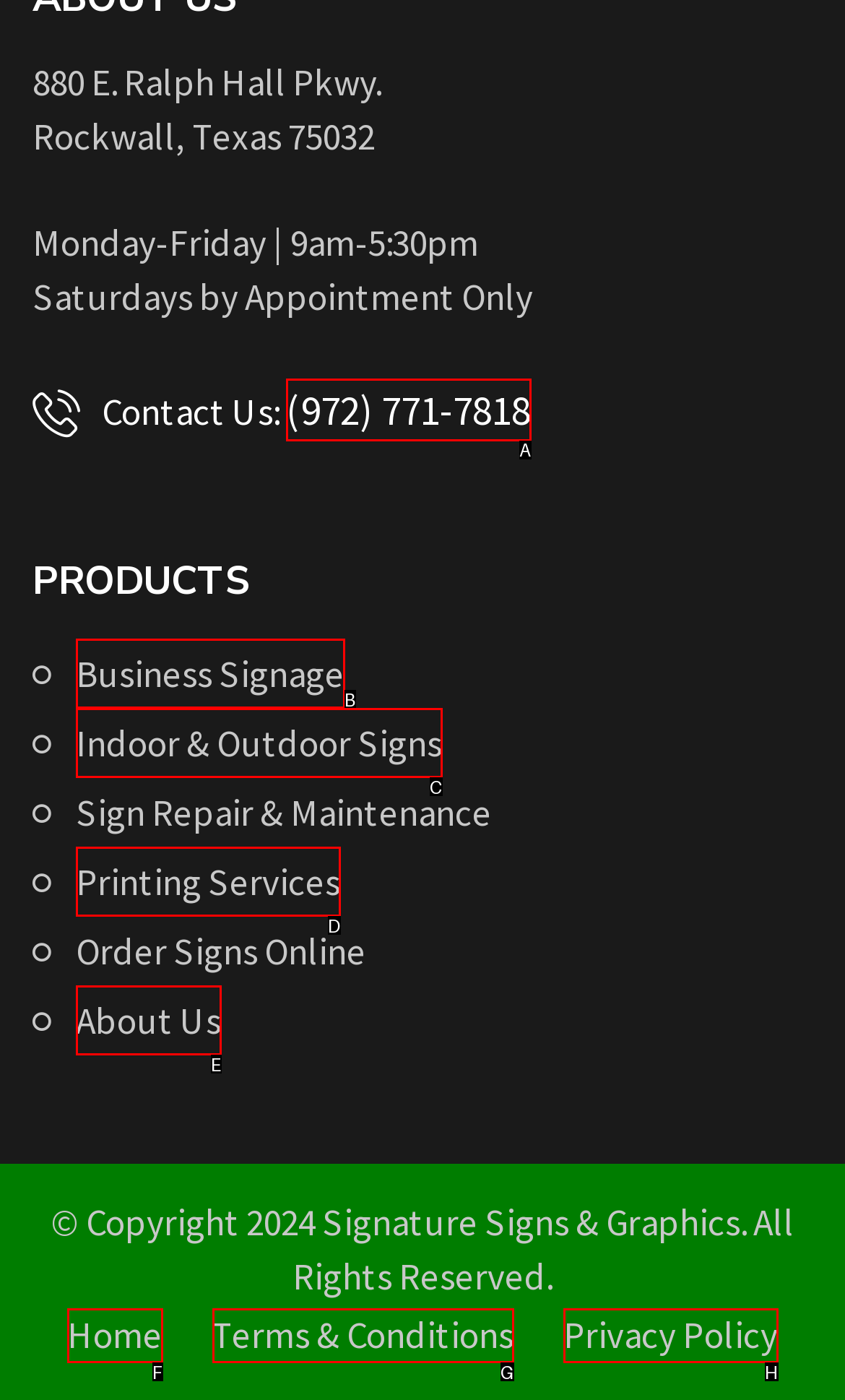Identify the HTML element that corresponds to the description: Home Provide the letter of the correct option directly.

F